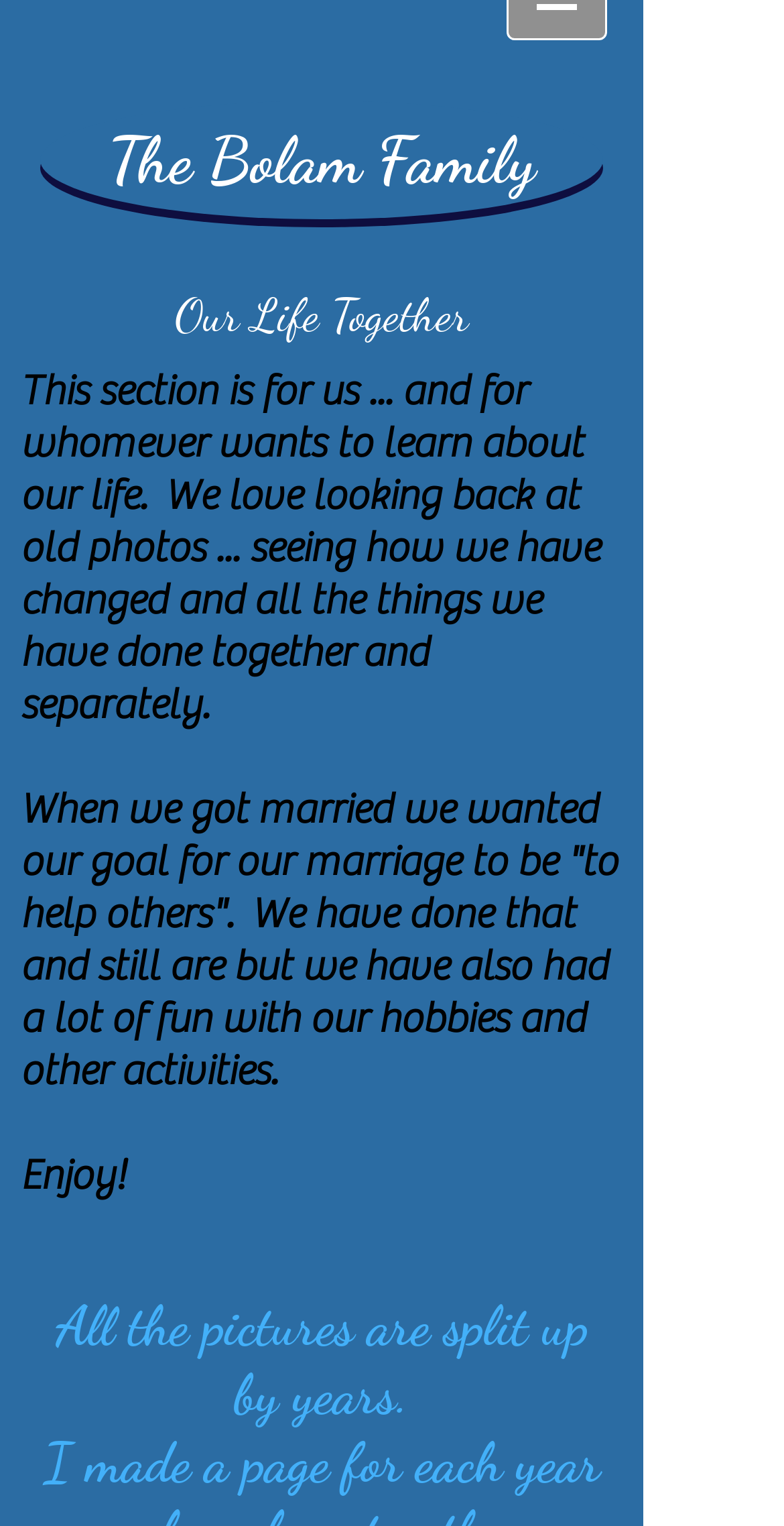Locate the UI element described as follows: "The Bolam Family". Return the bounding box coordinates as four float numbers between 0 and 1 in the order [left, top, right, bottom].

[0.137, 0.08, 0.683, 0.13]